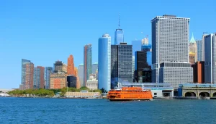Give a comprehensive caption that covers the entire image content.

The image showcases a vibrant view of the New York City skyline, prominently featuring a bright orange ferry navigating the water, set against a backdrop of gleaming skyscrapers. This scene exemplifies the urban charm and dynamic atmosphere of Manhattan, one of the key locations mentioned in the text regarding Hummer limo rentals. The iconic architecture, along with the lively waterfront activity, highlights the city’s appeal for various occasions such as corporate events, parties, and romantic outings, making it an ideal backdrop for luxury transportation experiences. The clear blue sky adds to the aesthetic, emphasizing a perfect day in the bustling city.